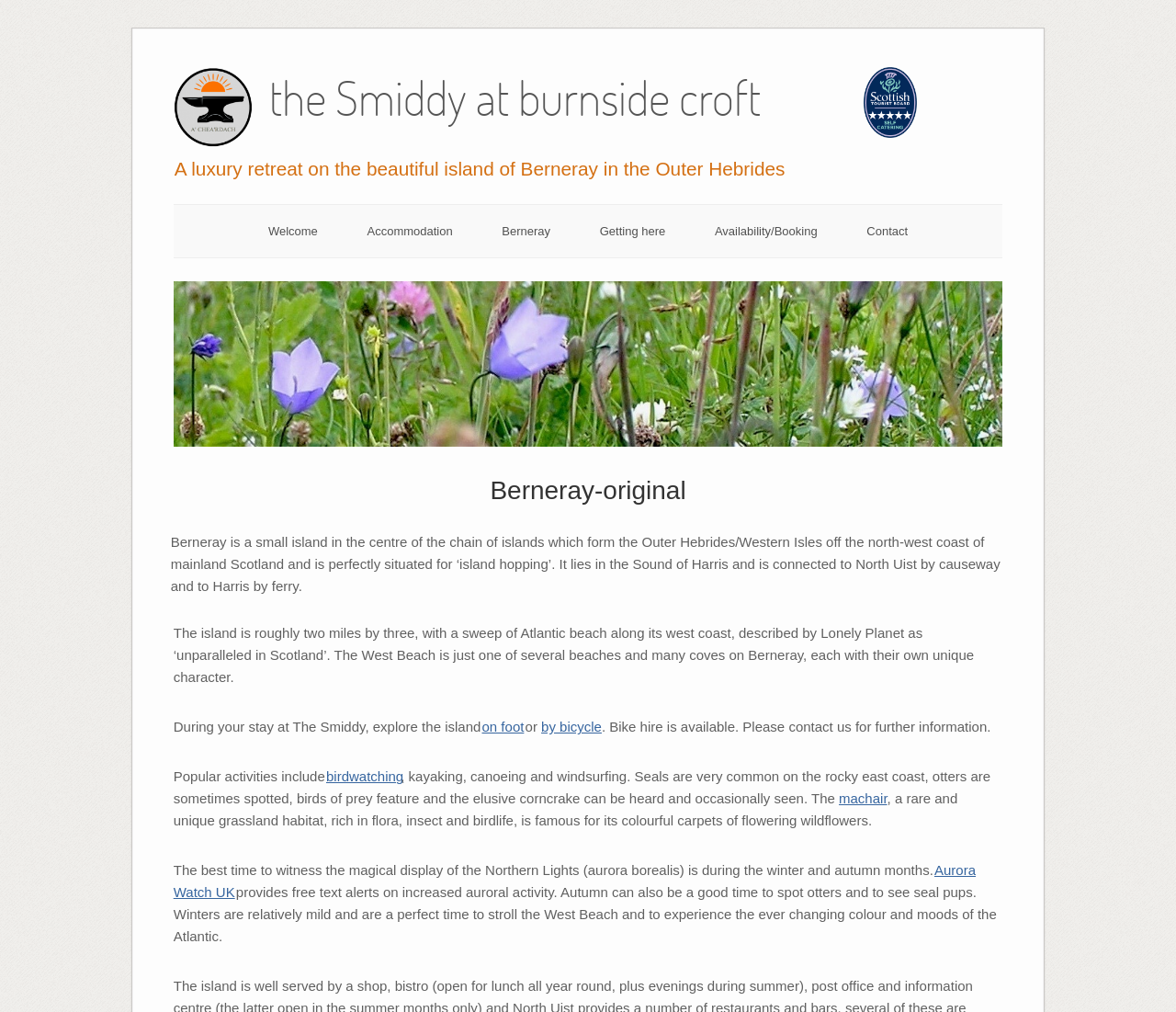What is the name of the island where The Smiddy is located?
Refer to the image and provide a thorough answer to the question.

Based on the webpage content, specifically the heading 'the Smiddy at burnside croft' and the static text 'Berneray is a small island in the centre of the chain of islands which form the Outer Hebrides/Western Isles off the north-west coast of mainland Scotland', we can determine that The Smiddy is located on the island of Berneray.